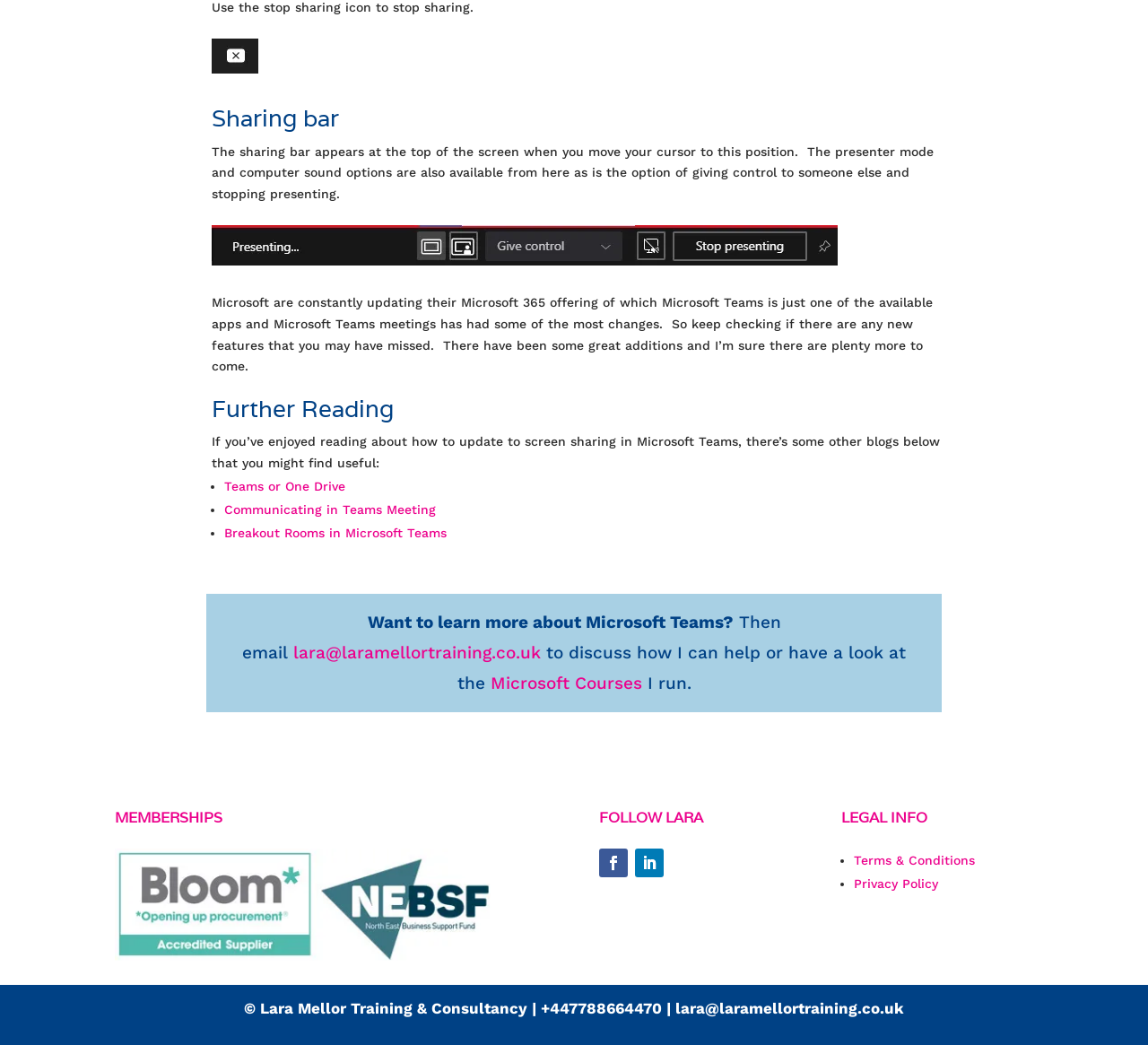Using the format (top-left x, top-left y, bottom-right x, bottom-right y), and given the element description, identify the bounding box coordinates within the screenshot: title="Stop sharing"

[0.184, 0.059, 0.225, 0.073]